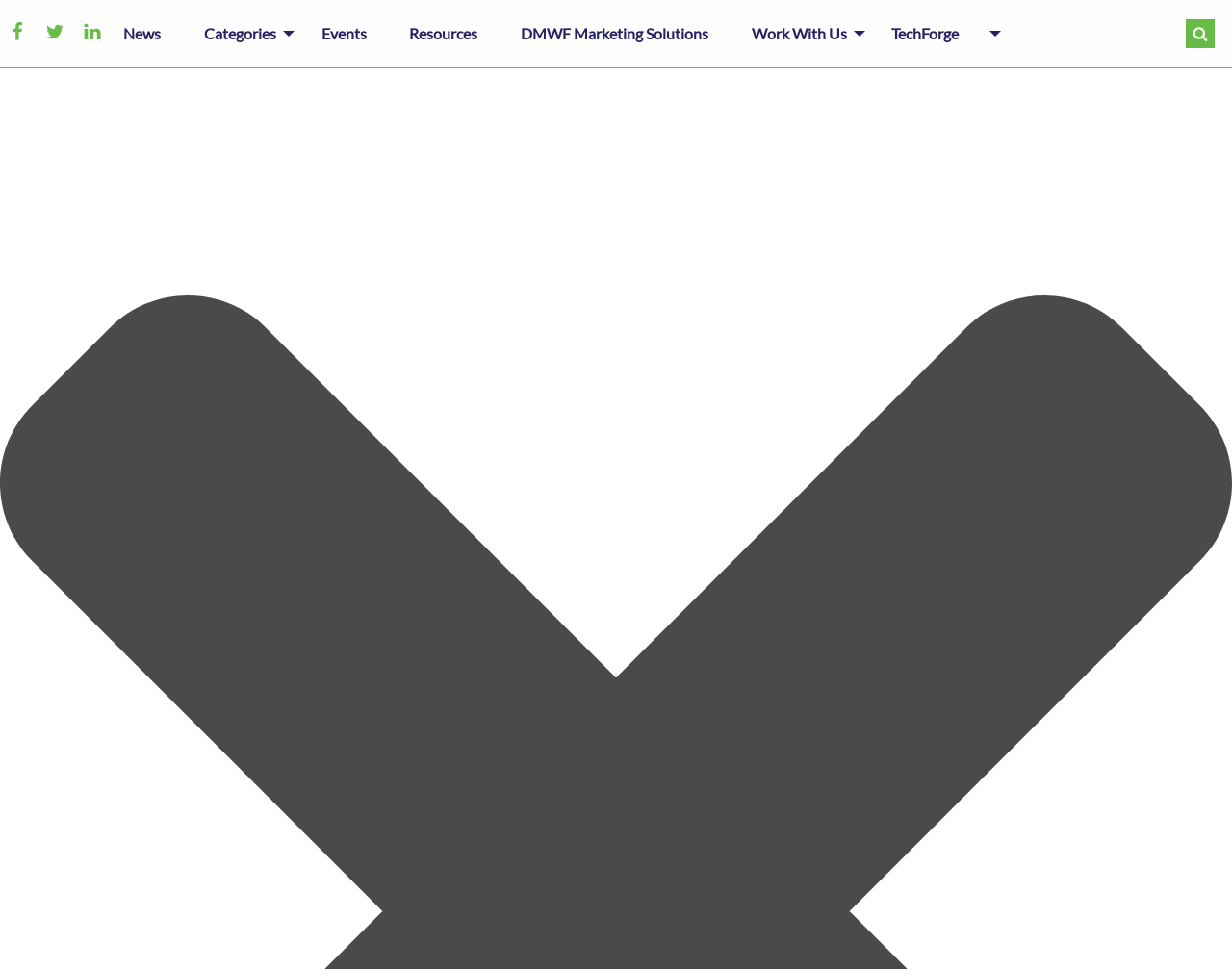What is the text on the search button?
Analyze the image and deliver a detailed answer to the question.

I looked at the button element with ID 405, which is a child of the search element with ID 298, and found that its text is 'GO'.